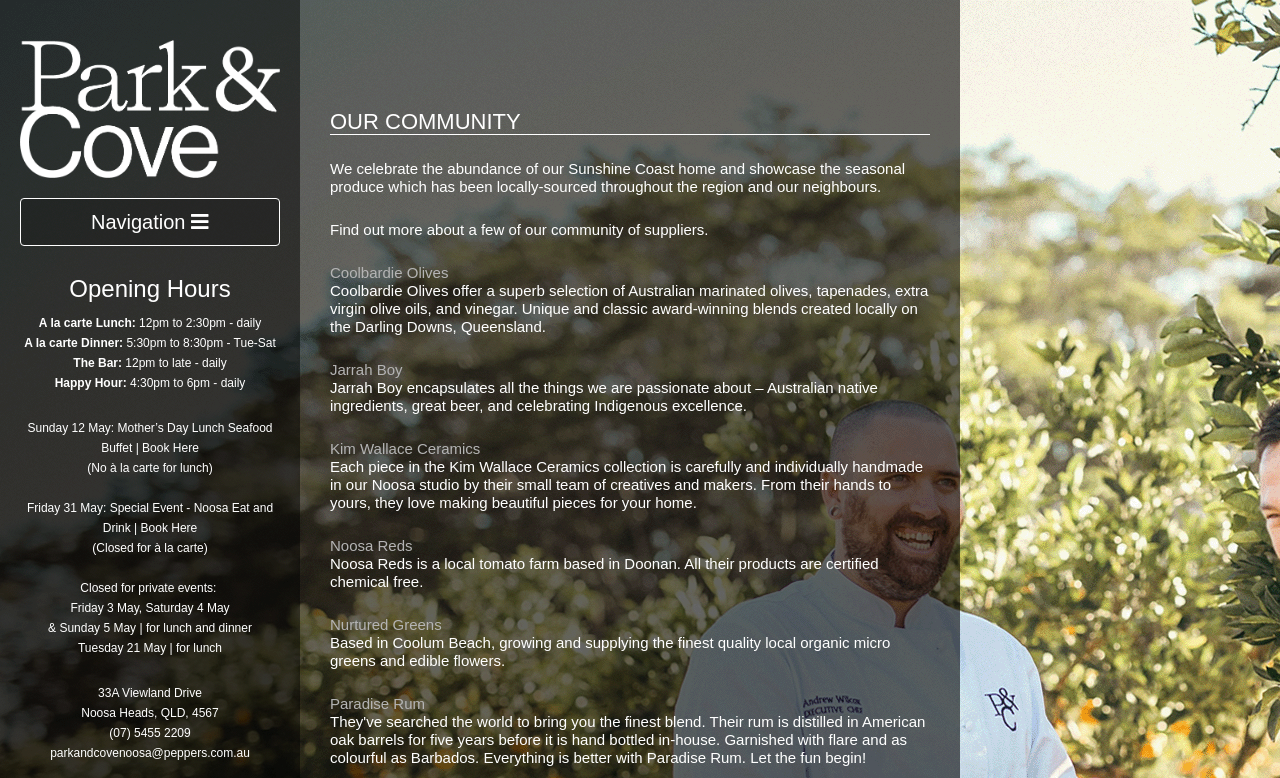What are the operating hours of the restaurant?
Please answer the question with a detailed and comprehensive explanation.

According to the webpage, the operating hours of the Park and Cove Noosa restaurant vary by day, with specific hours listed for lunch and dinner, as well as special events and closures.